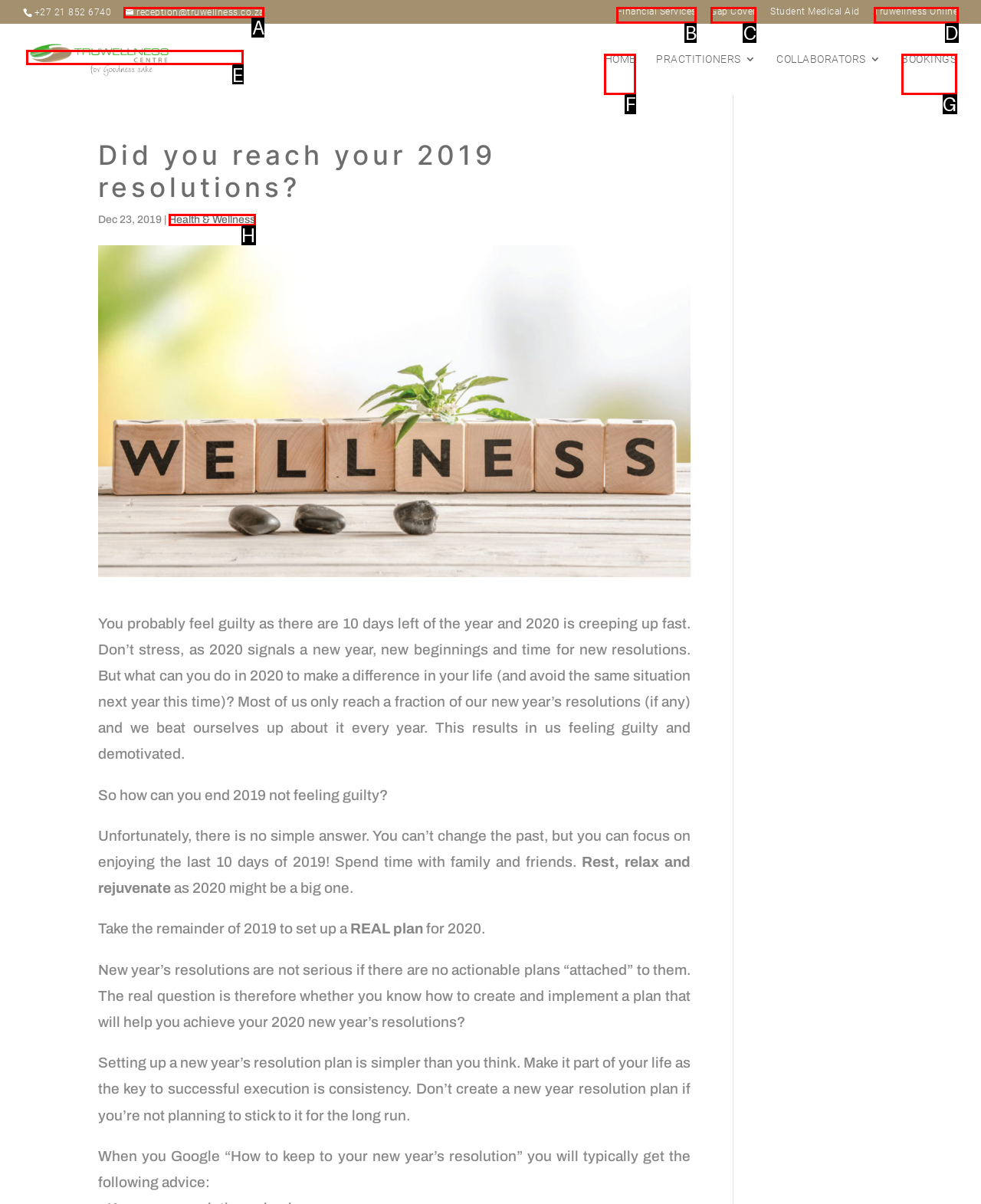Tell me which one HTML element I should click to complete this task: Visit the TruWellness Centre homepage Answer with the option's letter from the given choices directly.

E